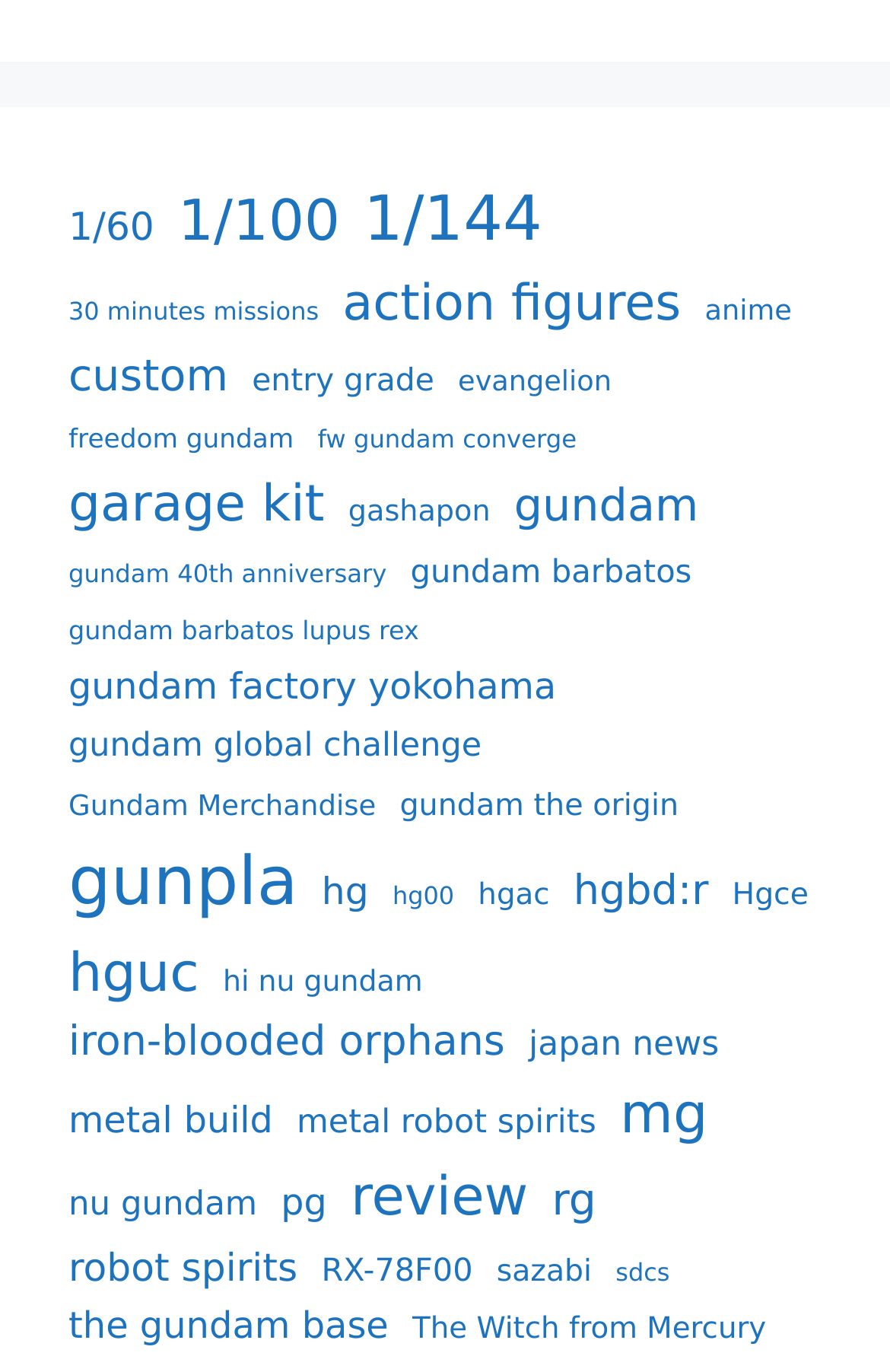How many categories are listed on the webpage?
Answer the question with as much detail as you can, using the image as a reference.

By counting the number of links on the webpage, I found that there are 44 categories listed.